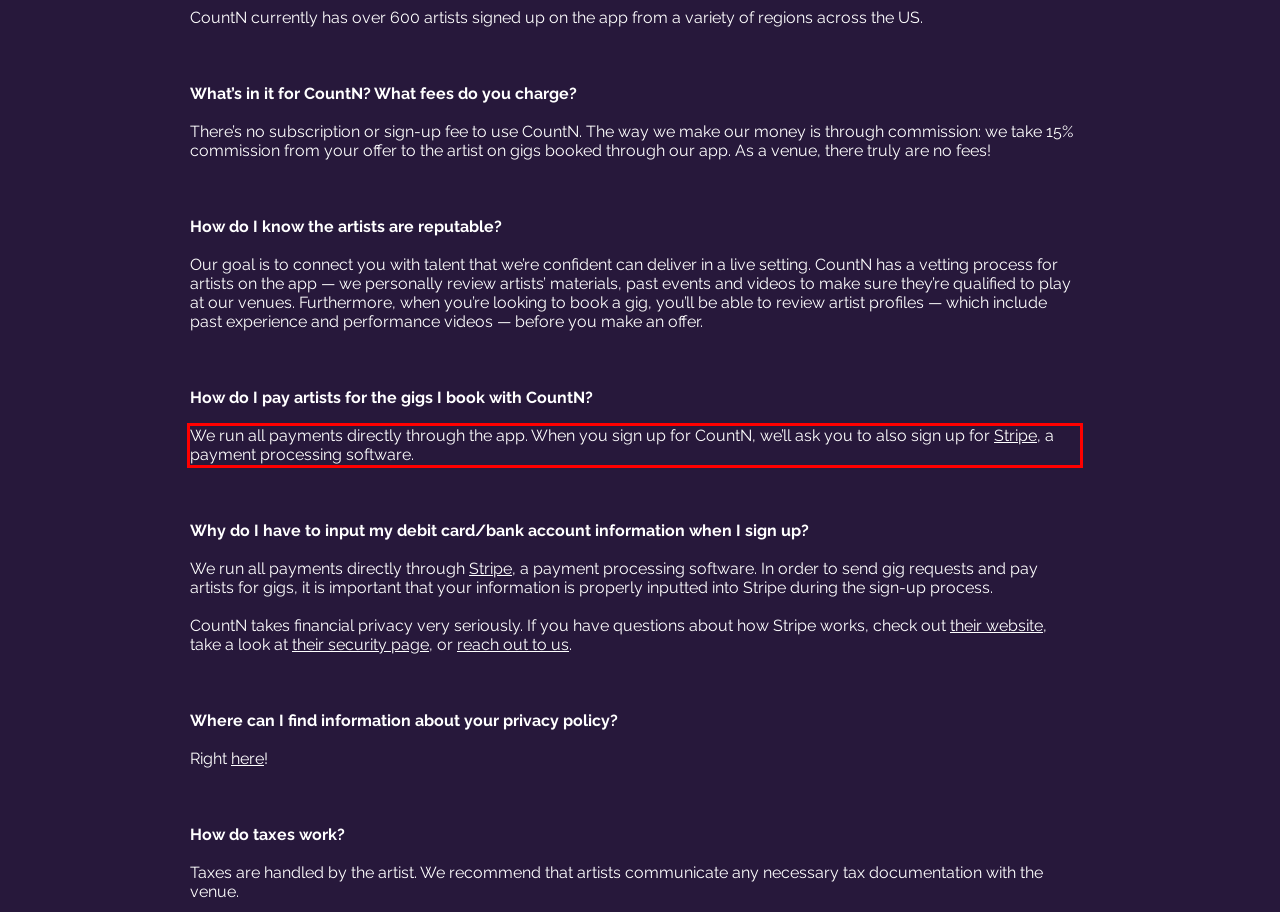Identify the text inside the red bounding box in the provided webpage screenshot and transcribe it.

We run all payments directly through the app. When you sign up for CountN, we’ll ask you to also sign up for Stripe, a payment processing software.